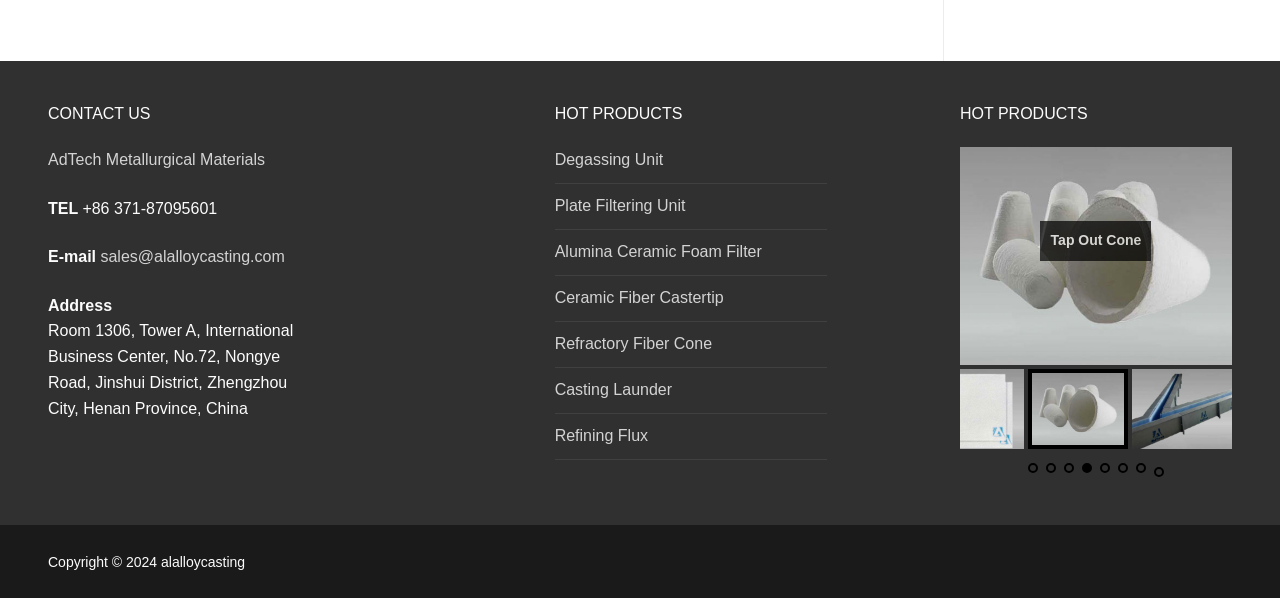What is the address of the company?
Provide an in-depth and detailed answer to the question.

The company's address can be found in the 'CONTACT US' section, where it is listed as 'Room 1306, Tower A, International Business Center, No.72, Nongye Road, Jinshui District, Zhengzhou City, Henan Province, China'.